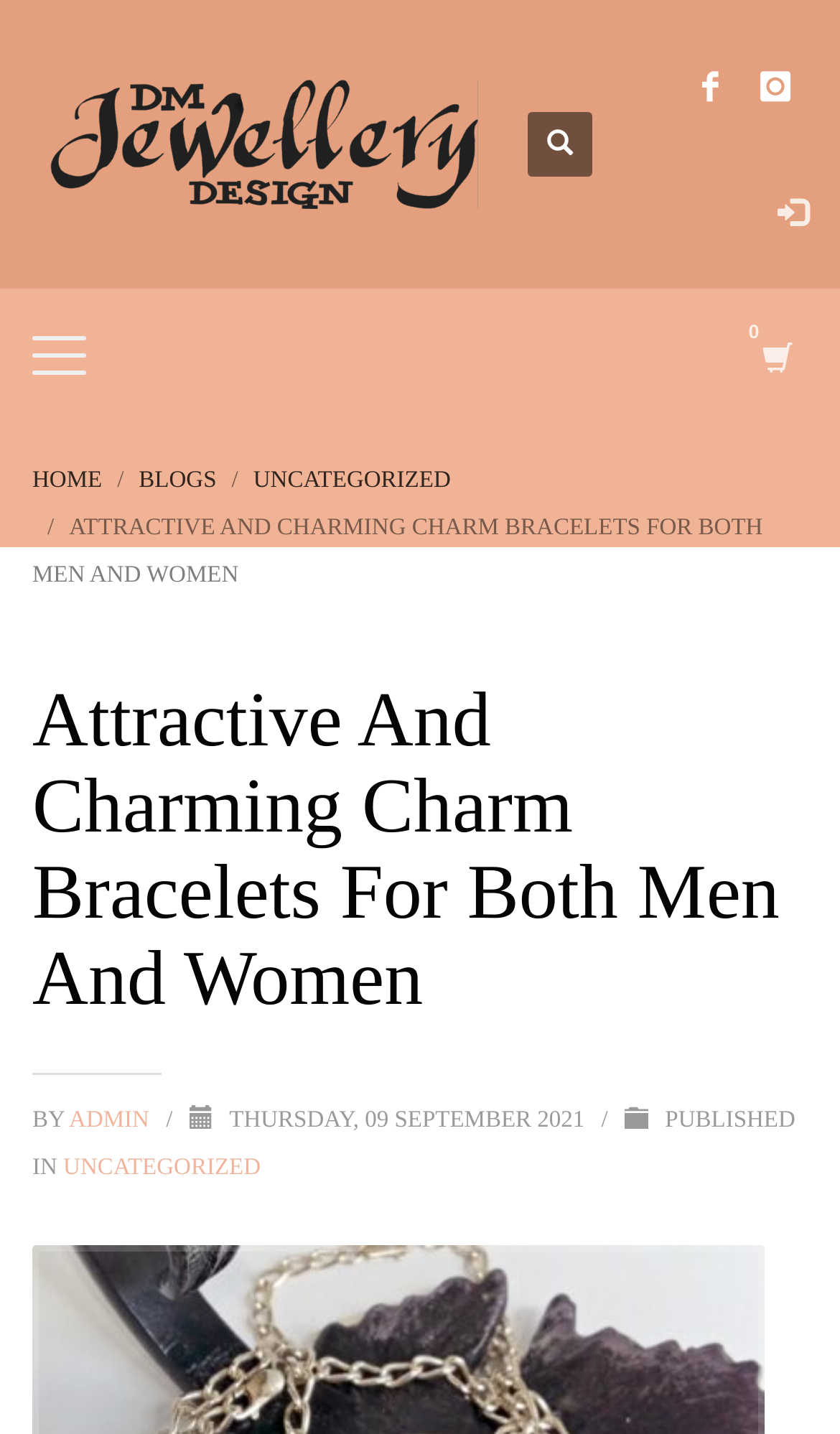Locate the bounding box coordinates of the clickable area to execute the instruction: "check admin's profile". Provide the coordinates as four float numbers between 0 and 1, represented as [left, top, right, bottom].

[0.082, 0.772, 0.185, 0.79]